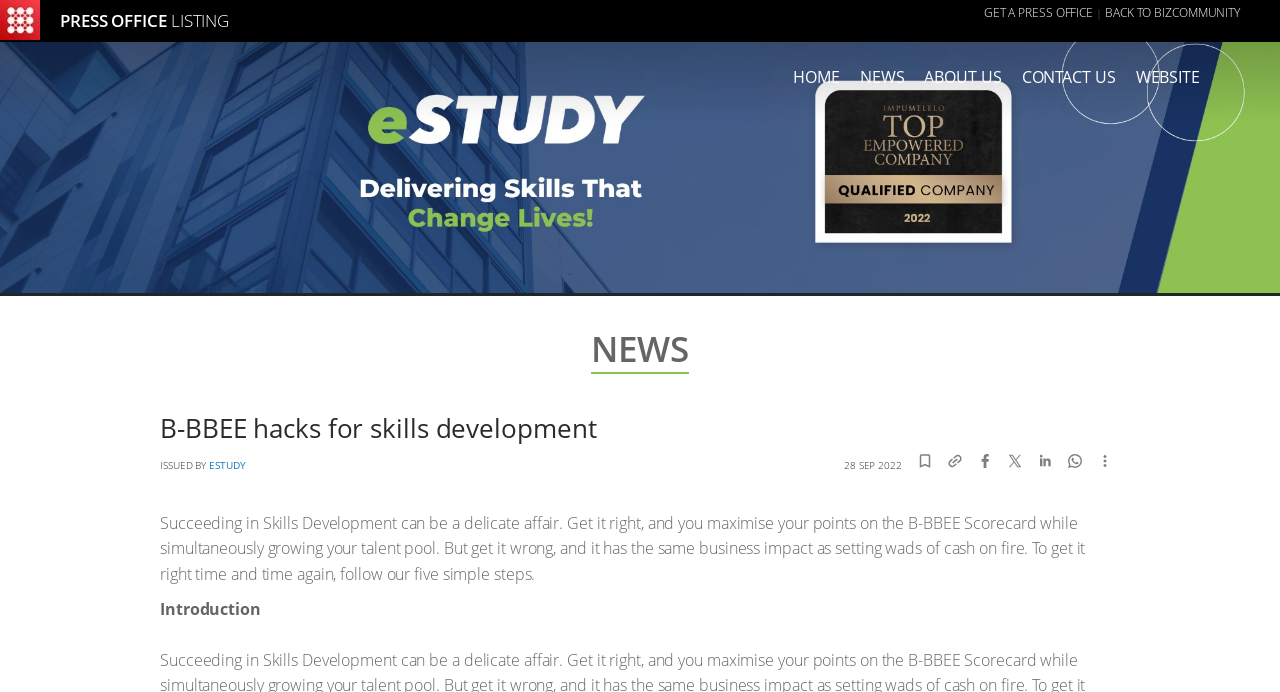Identify the bounding box coordinates of the area that should be clicked in order to complete the given instruction: "Click on the 'BACK TO BIZCOMMUNITY' link". The bounding box coordinates should be four float numbers between 0 and 1, i.e., [left, top, right, bottom].

[0.863, 0.0, 0.969, 0.037]